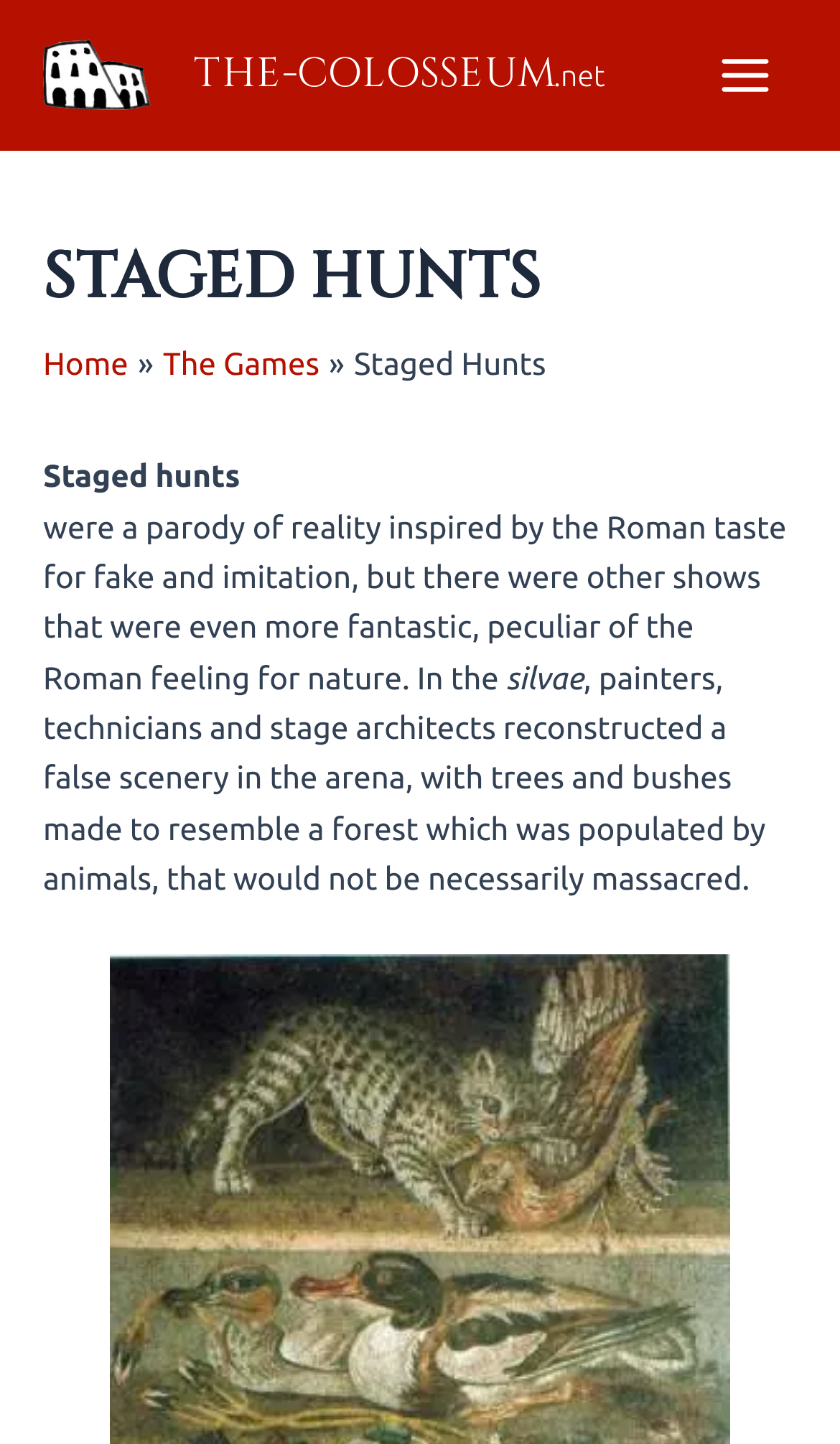What is the purpose of the 'Main Menu' button?
Please provide a comprehensive and detailed answer to the question.

I determined the answer by looking at the button element with the text 'Main Menu' and its expanded state is false, which suggests that it is used to navigate to other parts of the website.